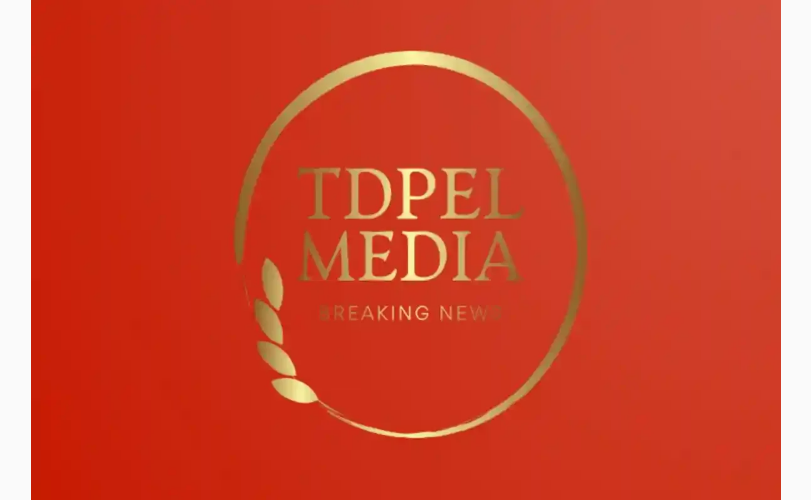Can you give a detailed response to the following question using the information from the image? What is the material of the laurel branch?

The laurel branch is stylized, meaning it's a decorative representation rather than a realistic depiction, adding a touch of classic symbolism to the logo.